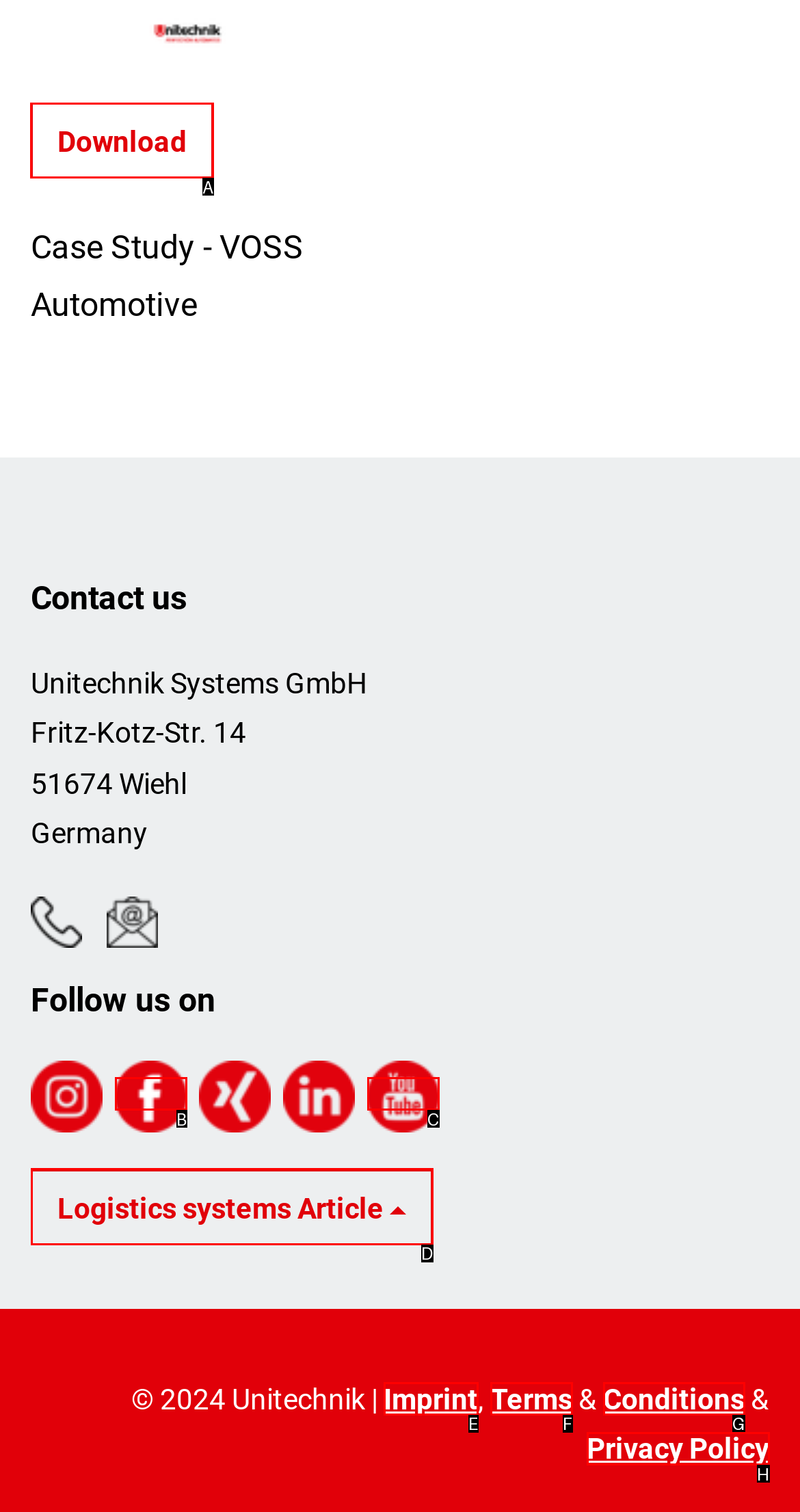Which option should be clicked to execute the task: Download a file?
Reply with the letter of the chosen option.

A